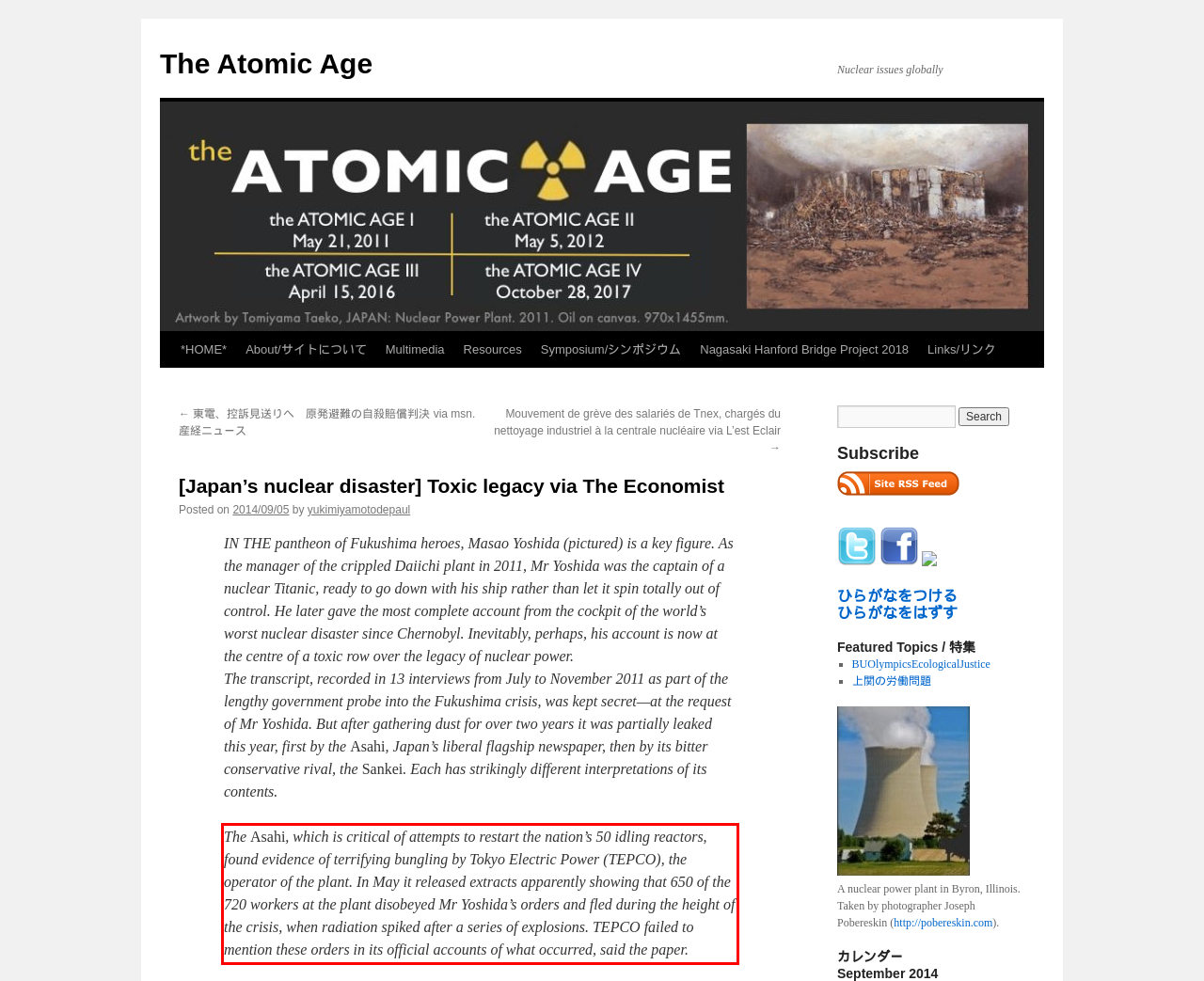You are presented with a screenshot containing a red rectangle. Extract the text found inside this red bounding box.

The Asahi, which is critical of attempts to restart the nation’s 50 idling reactors, found evidence of terrifying bungling by Tokyo Electric Power (TEPCO), the operator of the plant. In May it released extracts apparently showing that 650 of the 720 workers at the plant disobeyed Mr Yoshida’s orders and fled during the height of the crisis, when radiation spiked after a series of explosions. TEPCO failed to mention these orders in its official accounts of what occurred, said the paper.